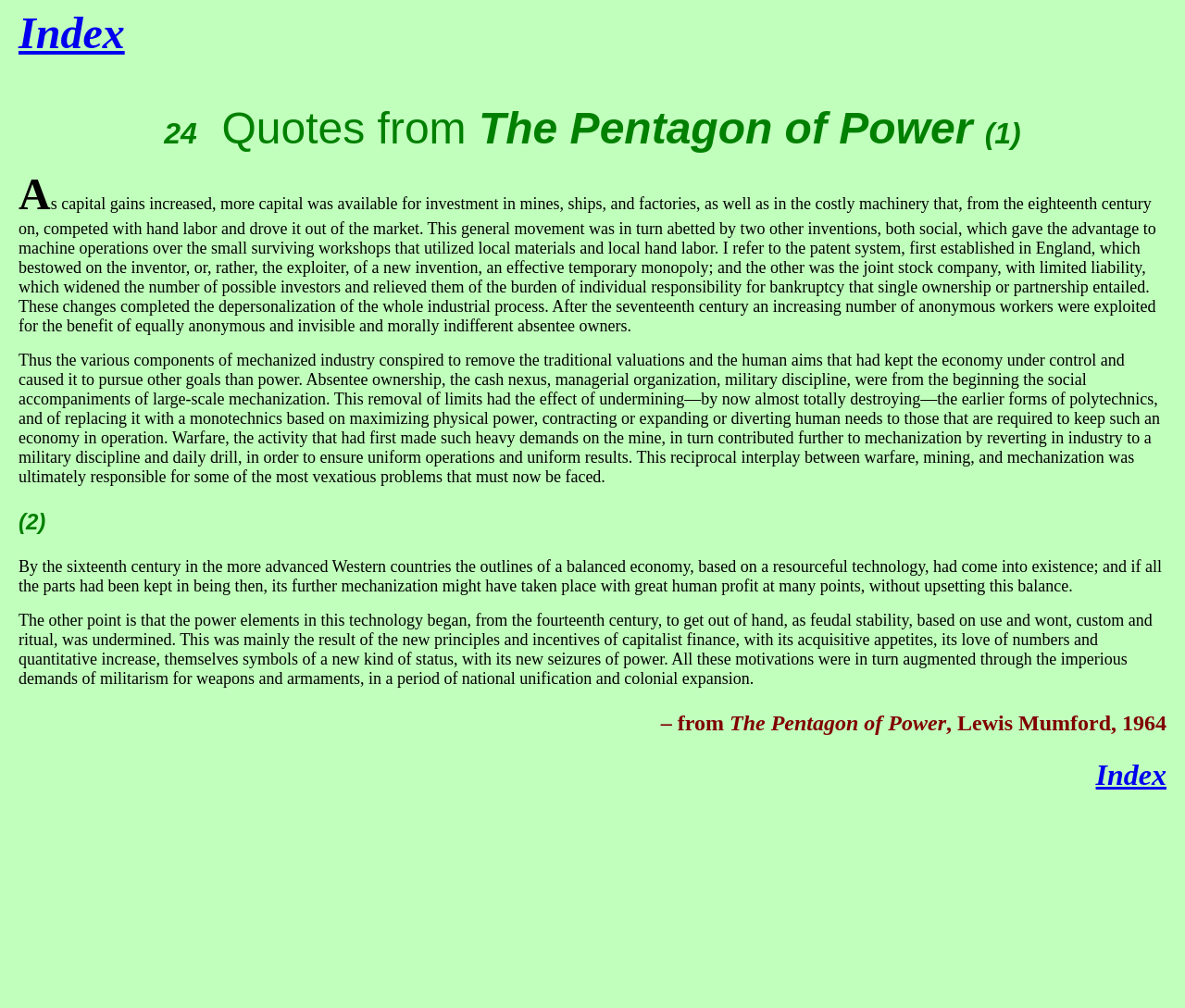What is the title of the quote?
From the image, provide a succinct answer in one word or a short phrase.

The Pentagon of Power